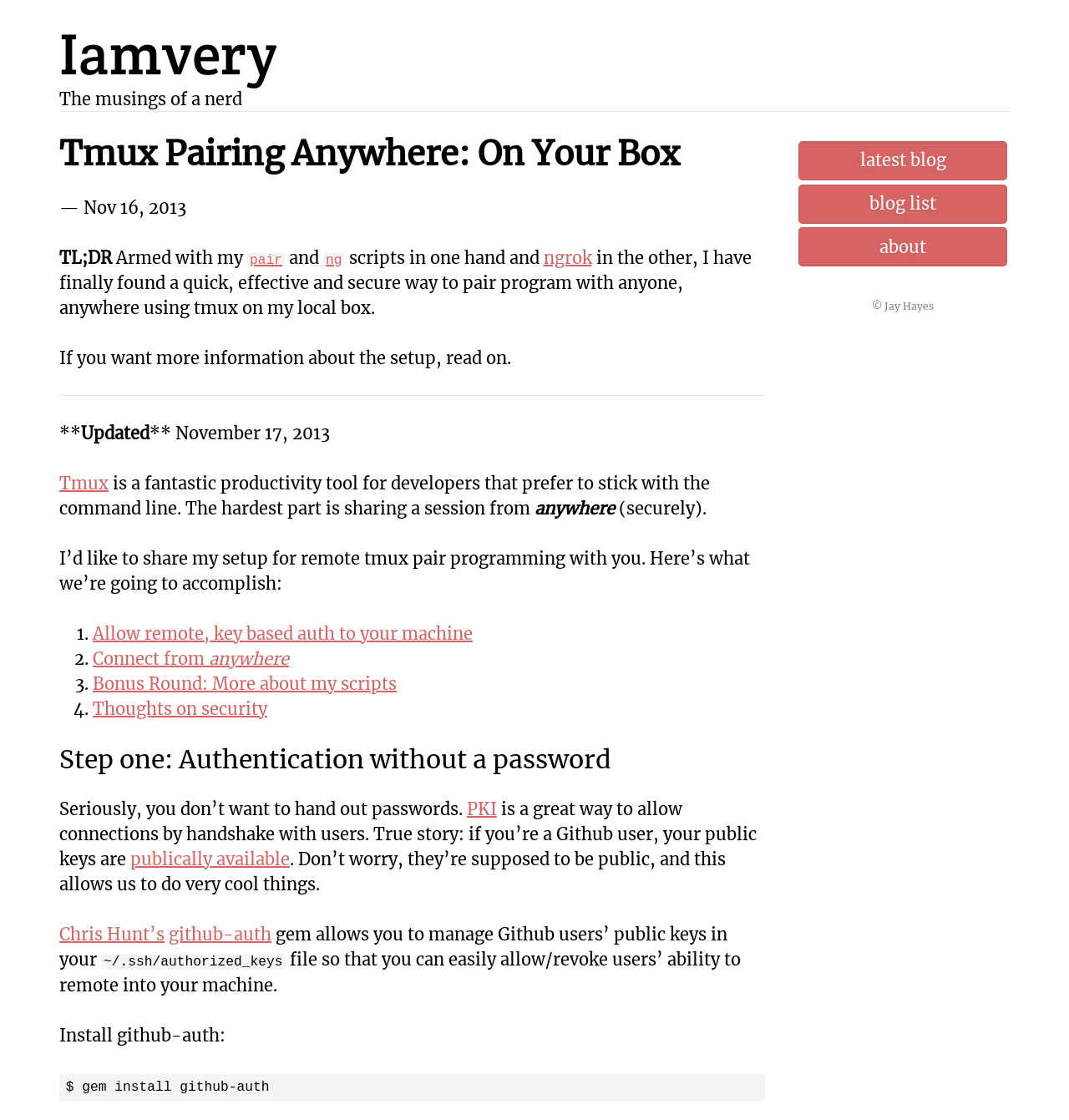Find the bounding box coordinates of the element's region that should be clicked in order to follow the given instruction: "Click the 'Iamvery' link". The coordinates should consist of four float numbers between 0 and 1, i.e., [left, top, right, bottom].

[0.055, 0.015, 0.259, 0.081]